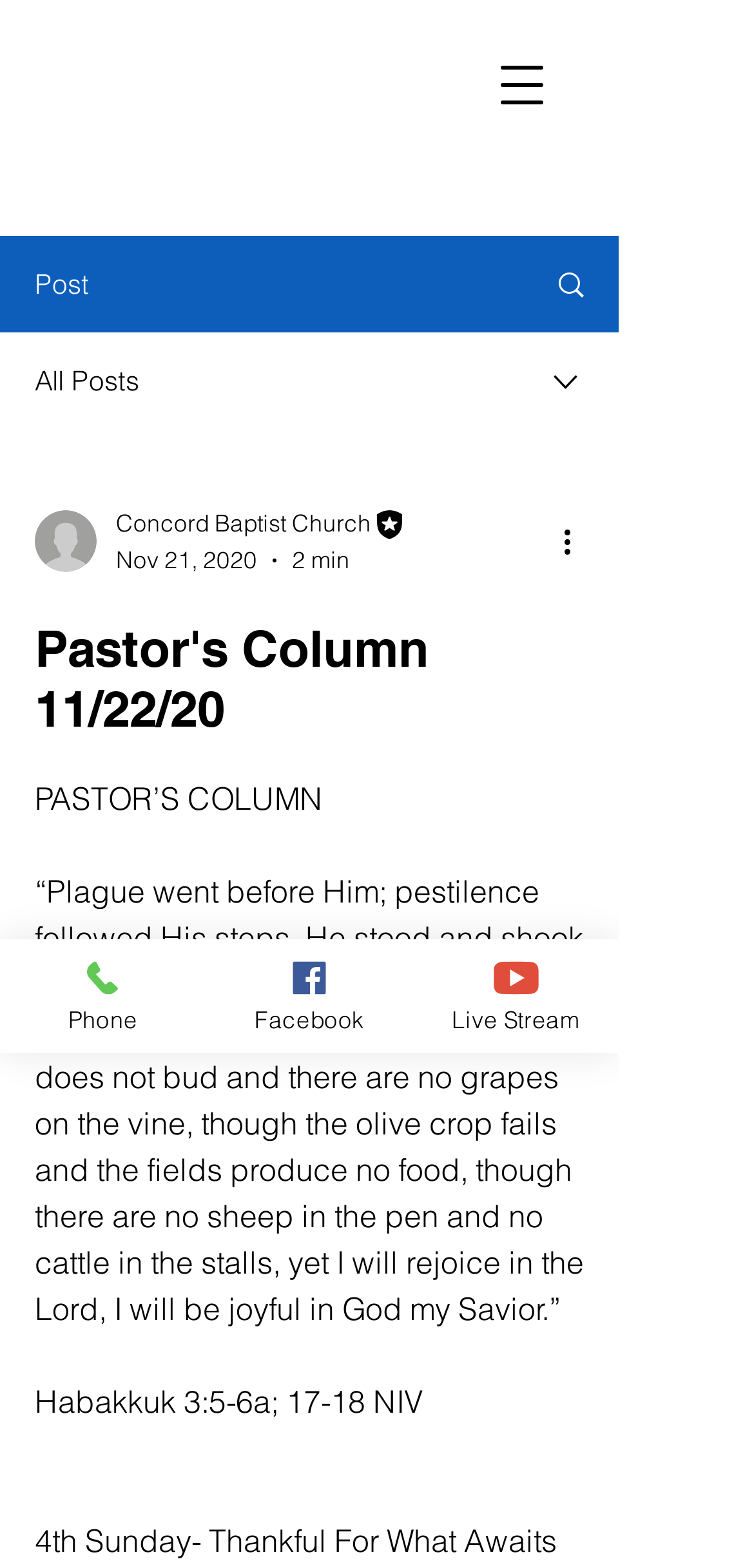Use a single word or phrase to answer this question: 
What is the name of the church?

Concord Baptist Church